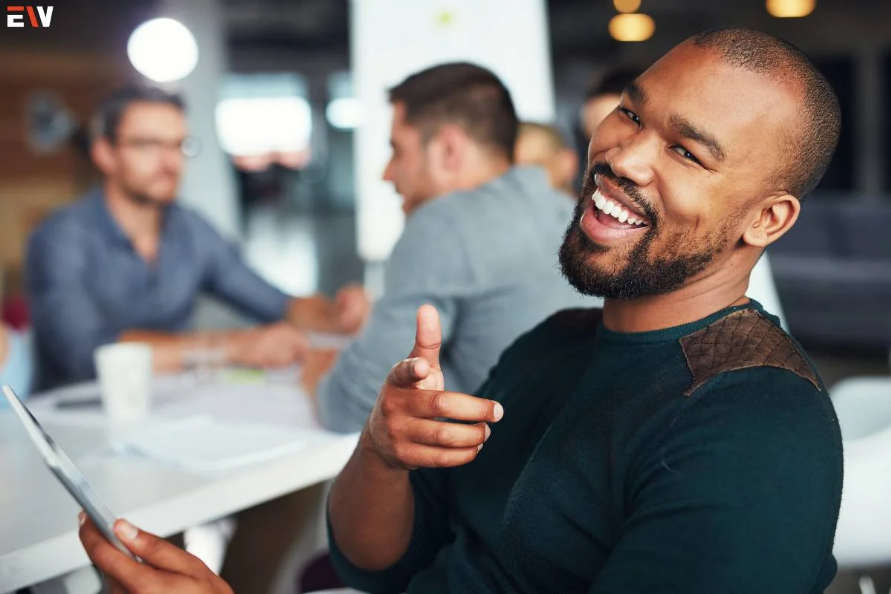What is the man wearing on his shoulder?
Look at the screenshot and provide an in-depth answer.

The man is wearing a black sweater with a unique leather patch on the shoulder, which adds a touch of flair to his casual look, as described in the caption.